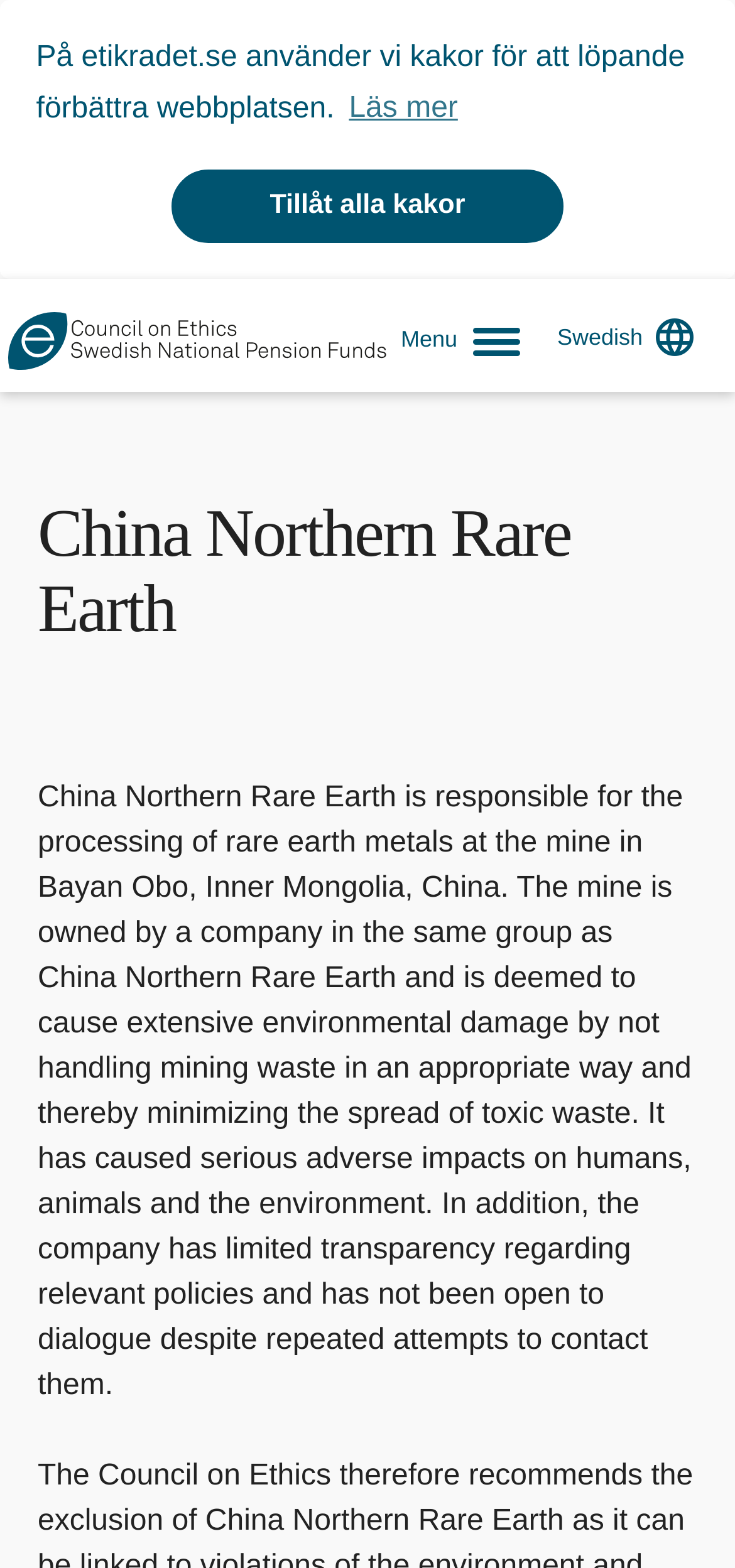Identify the bounding box coordinates for the UI element described as: "Swedish".

[0.758, 0.205, 0.874, 0.226]